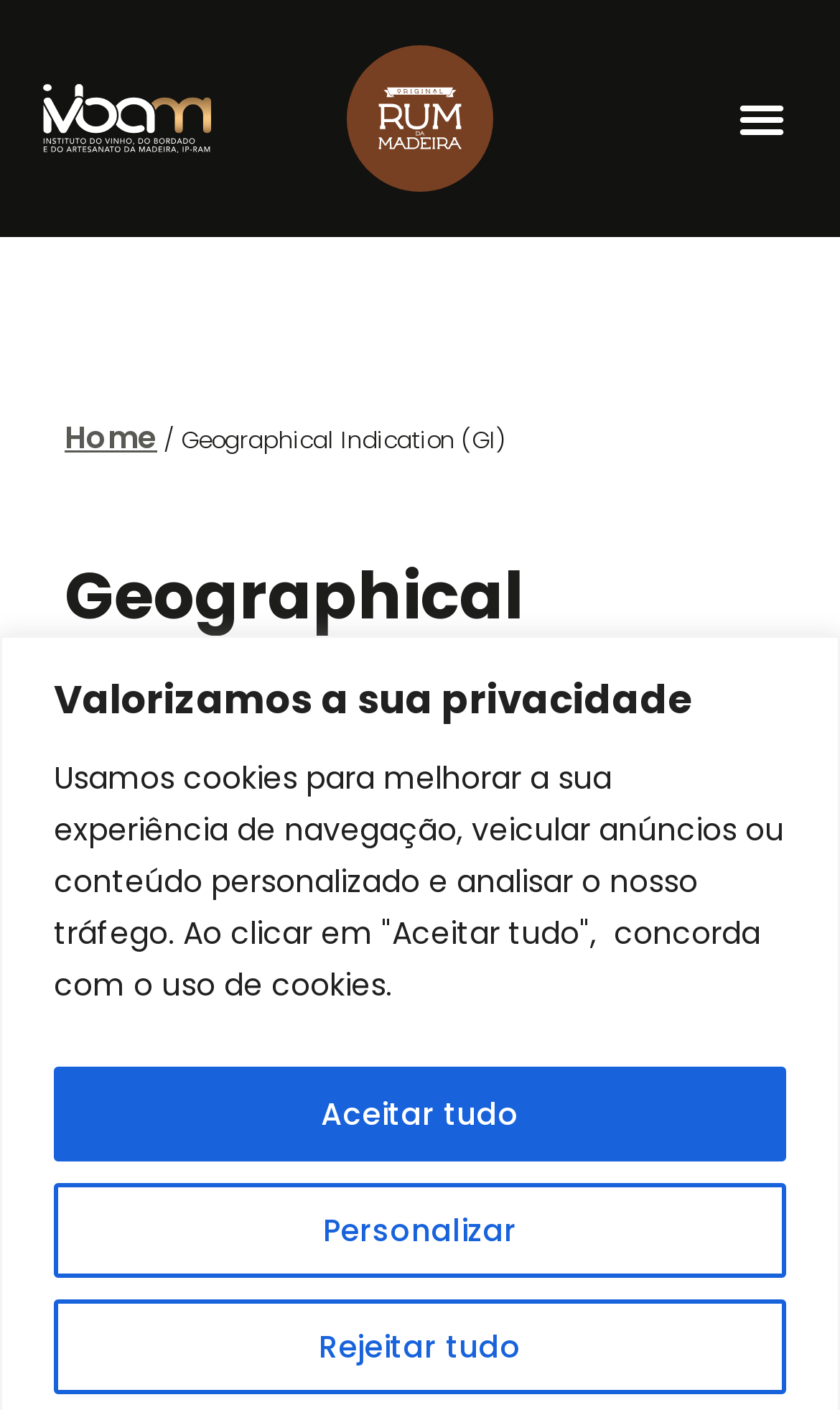Use a single word or phrase to answer the question:
Where is Madeira Rum produced?

Autonomous Region of Madeira